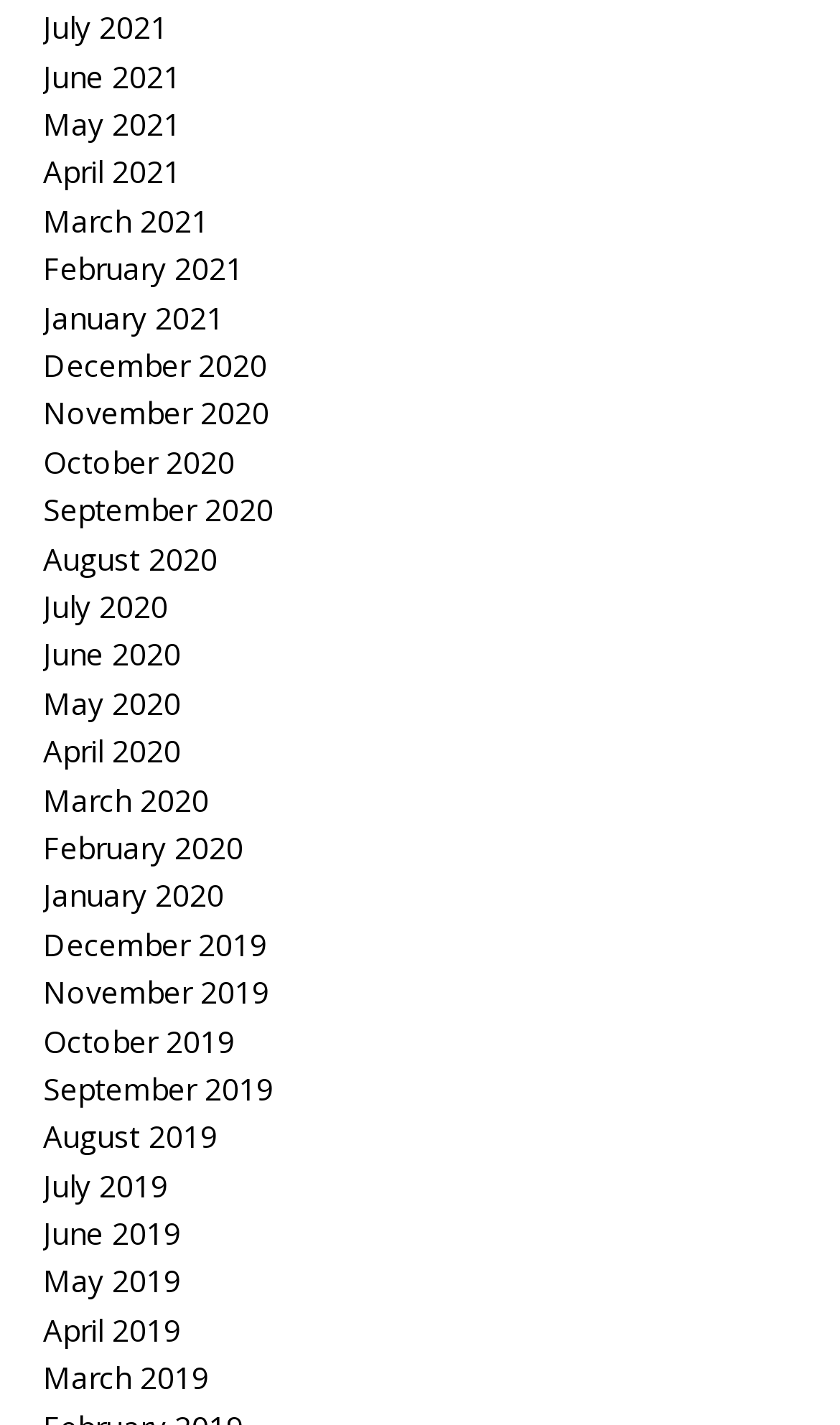Identify and provide the bounding box coordinates of the UI element described: "August 2019". The coordinates should be formatted as [left, top, right, bottom], with each number being a float between 0 and 1.

[0.051, 0.783, 0.259, 0.812]